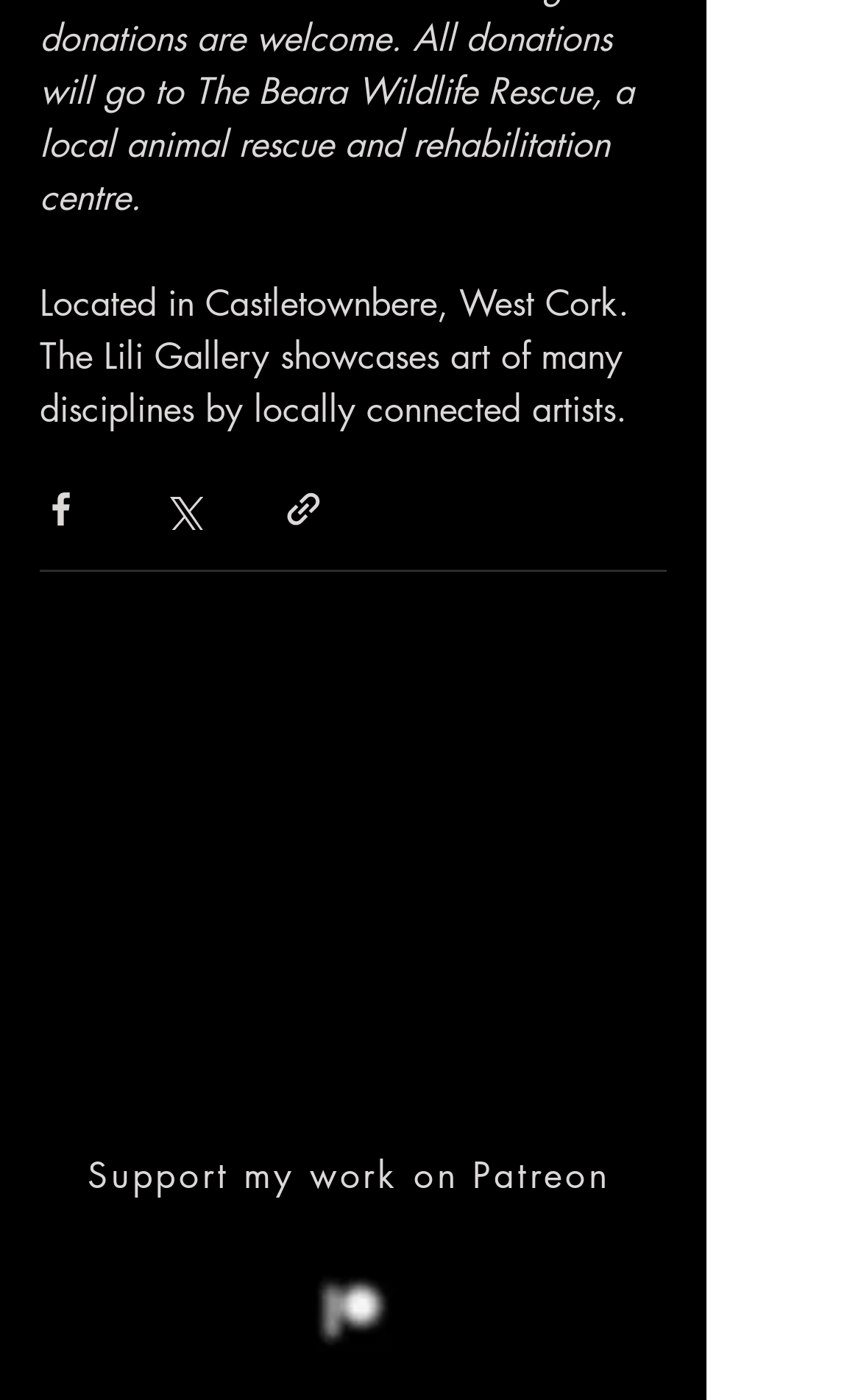Specify the bounding box coordinates of the element's region that should be clicked to achieve the following instruction: "Share via Facebook". The bounding box coordinates consist of four float numbers between 0 and 1, in the format [left, top, right, bottom].

[0.046, 0.349, 0.095, 0.379]